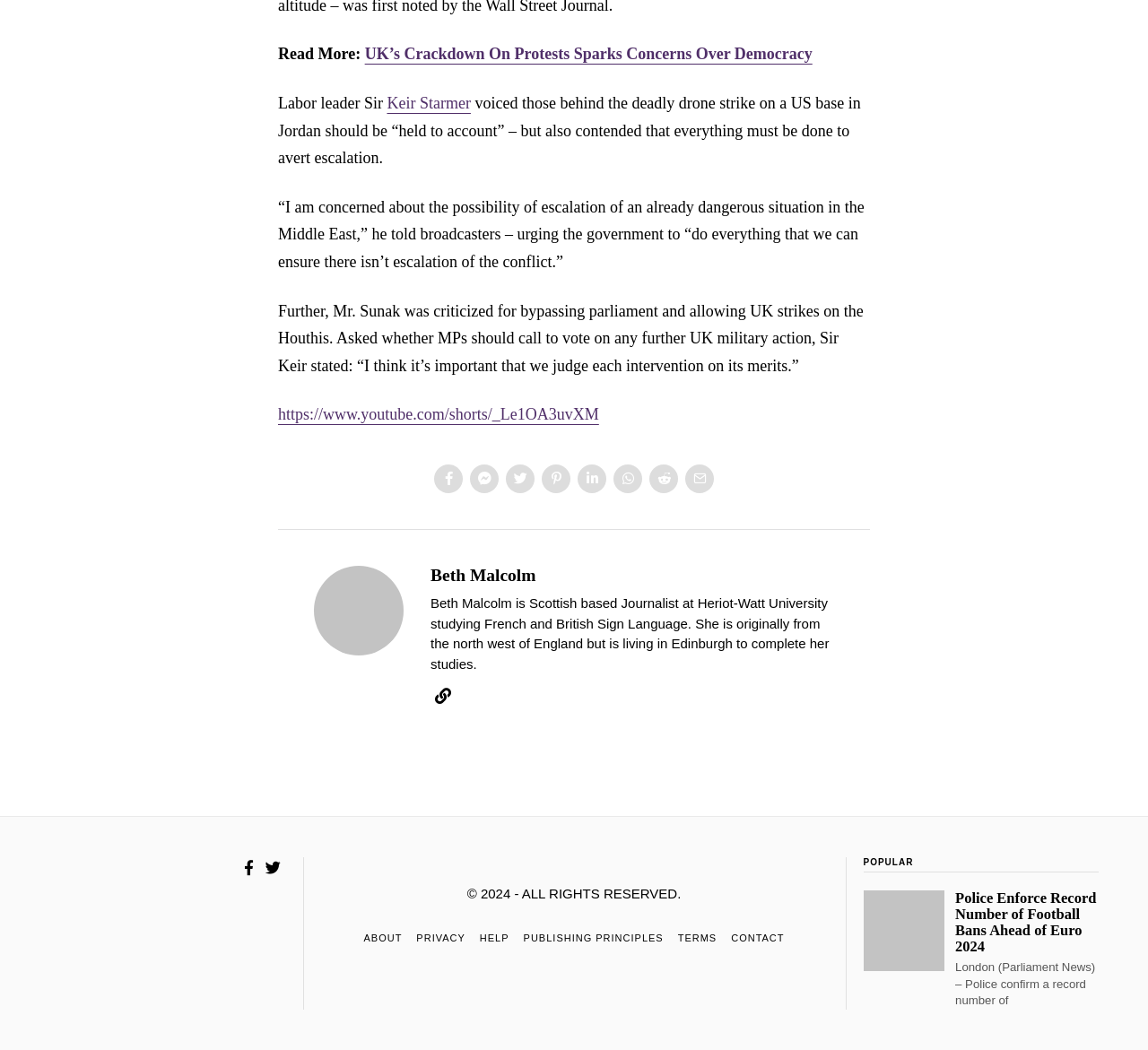What is the purpose of the links at the bottom of the page?
Refer to the screenshot and deliver a thorough answer to the question presented.

The links at the bottom of the page, such as 'ABOUT', 'PRIVACY', 'HELP', etc., seem to be navigation links that allow users to access different sections of the website. This is a common pattern in website design, where such links are placed at the bottom of the page for easy access.